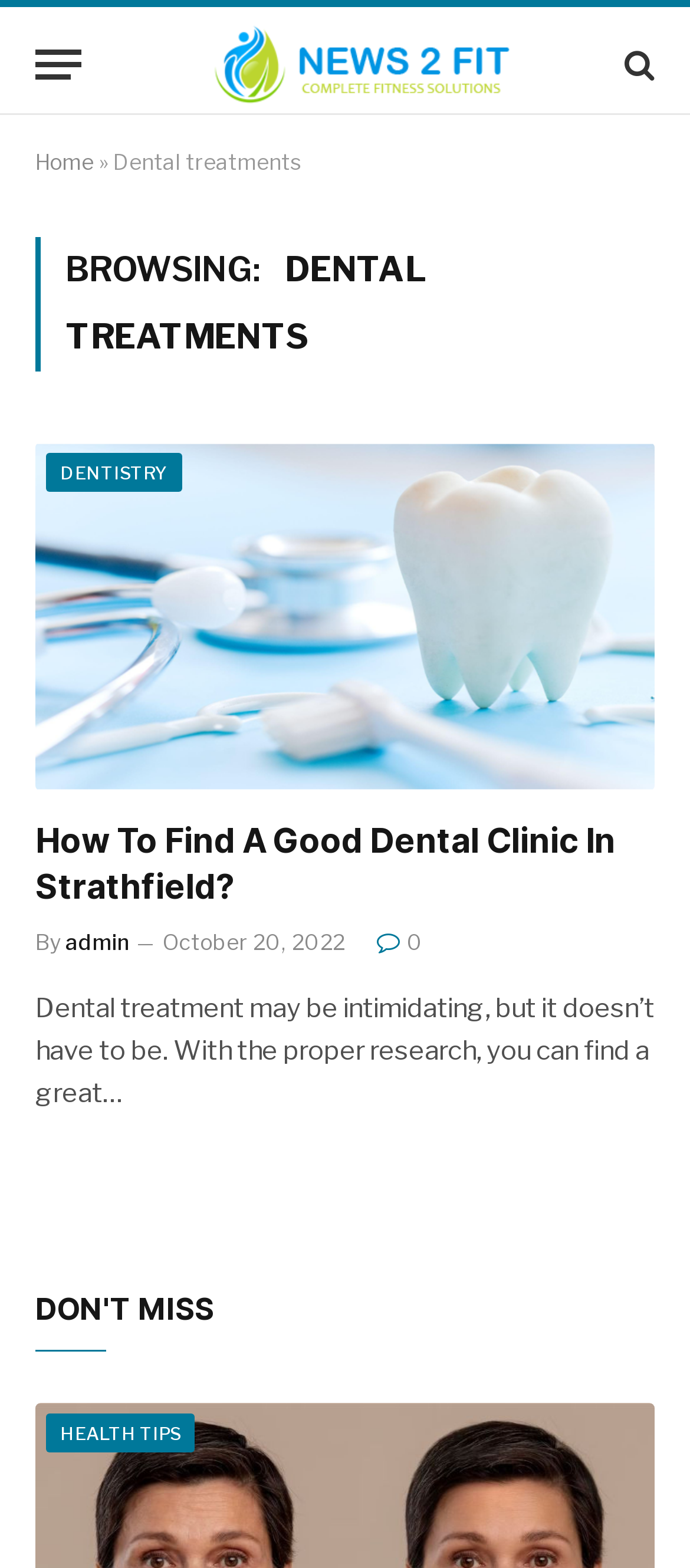Identify the bounding box coordinates of the area you need to click to perform the following instruction: "View the HEALTH TIPS page".

[0.067, 0.902, 0.283, 0.927]